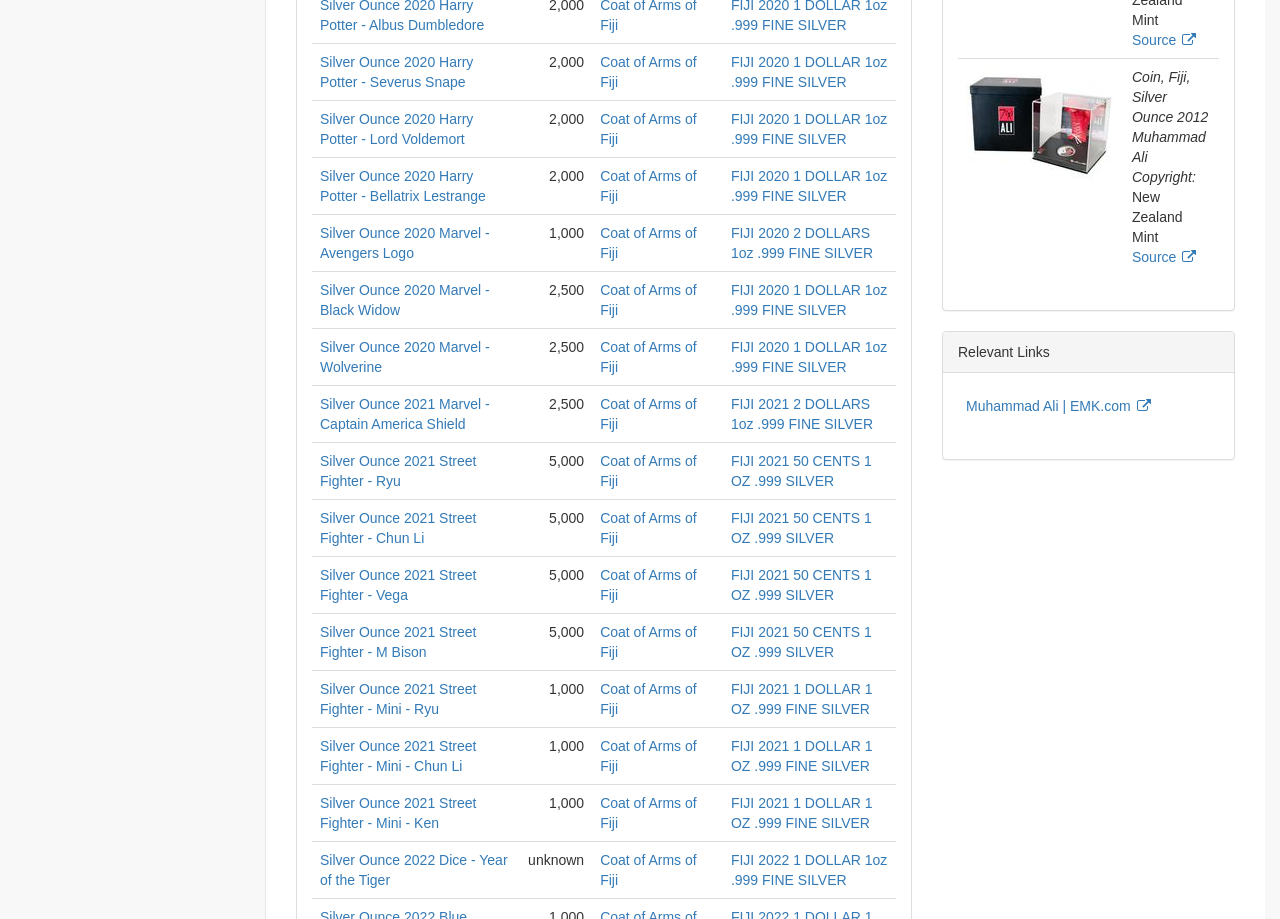Show me the bounding box coordinates of the clickable region to achieve the task as per the instruction: "View FIJI 2020 1 DOLLAR 1oz.999 FINE SILVER".

[0.571, 0.059, 0.693, 0.098]